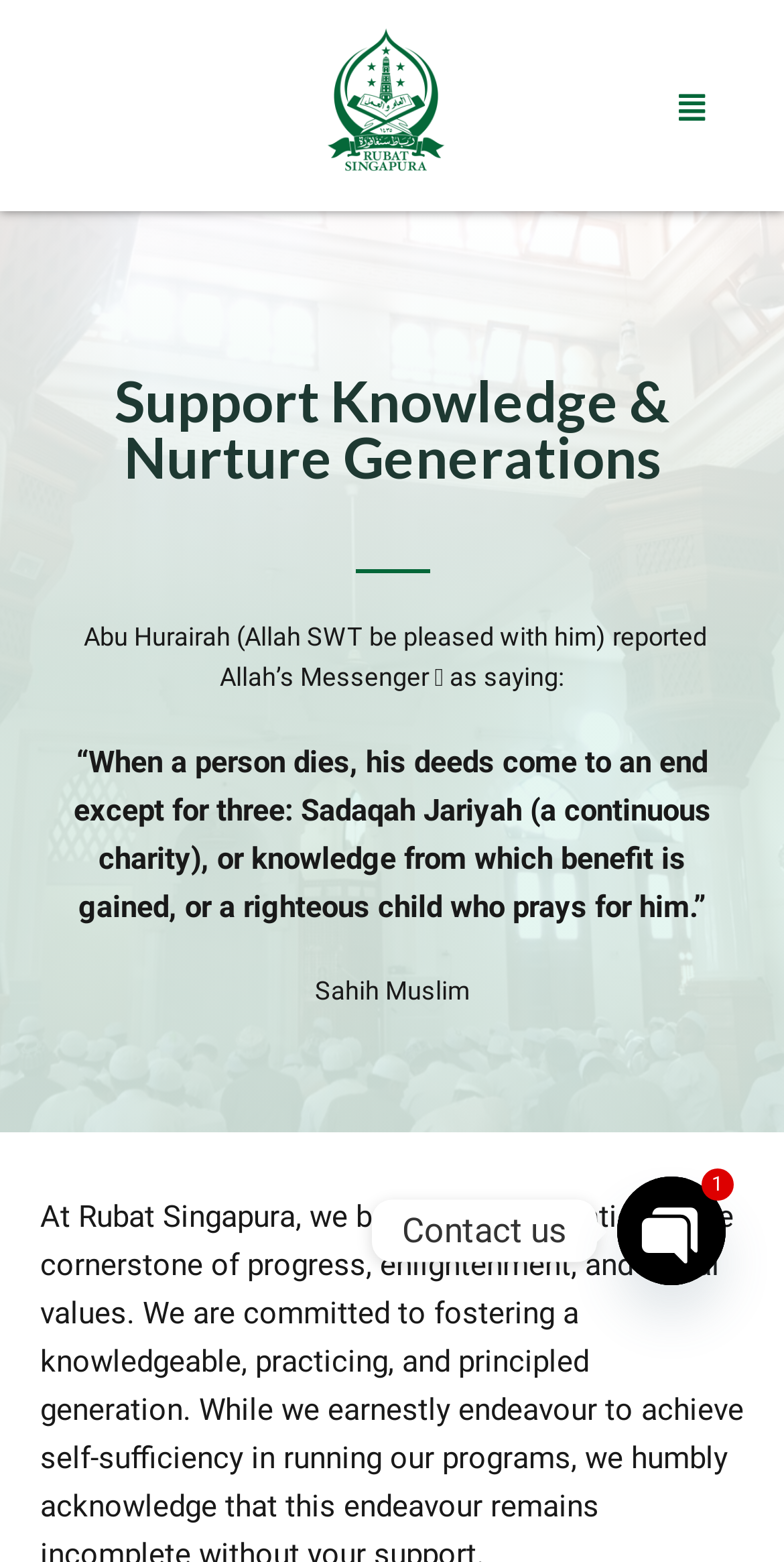What is the hadith mentioned on the webpage?
Provide a short answer using one word or a brief phrase based on the image.

About Sadaqah Jariyah